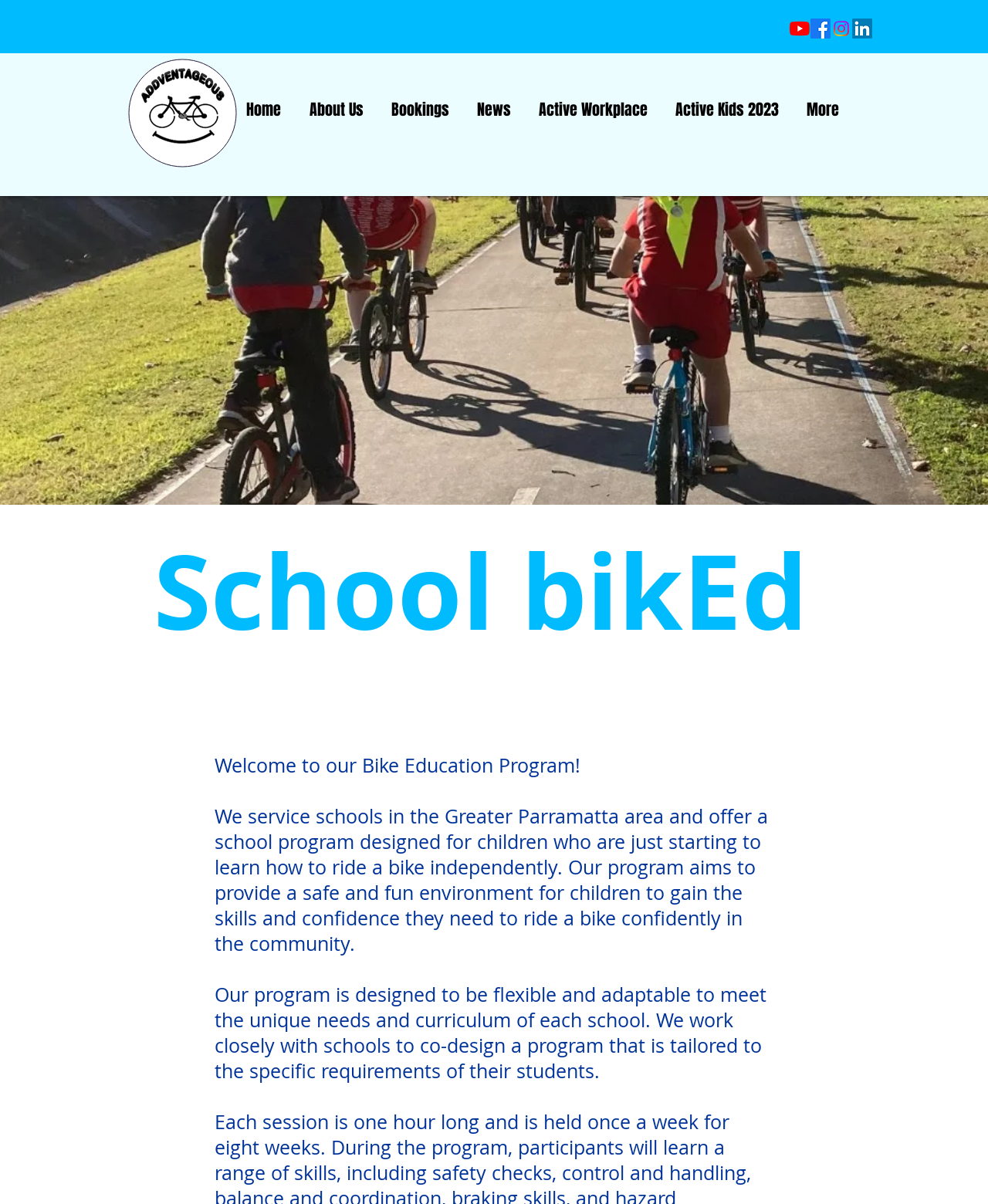Locate the UI element described as follows: "About Us". Return the bounding box coordinates as four float numbers between 0 and 1 in the order [left, top, right, bottom].

[0.298, 0.082, 0.382, 0.095]